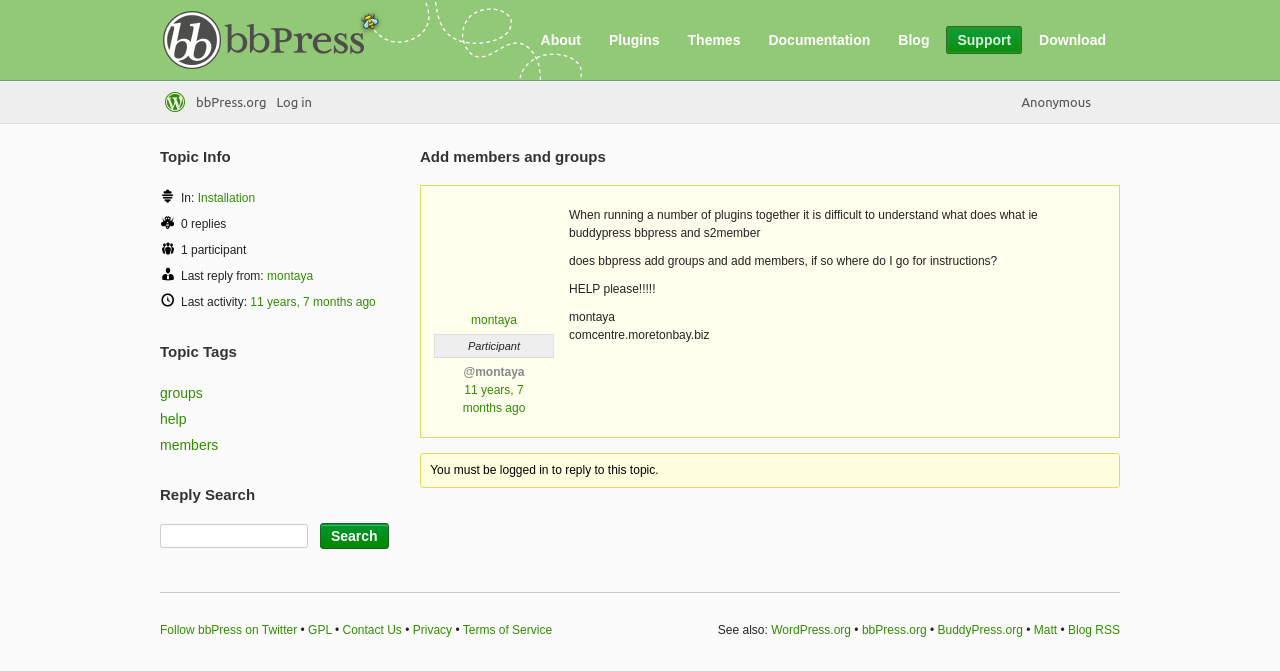Determine the bounding box coordinates for the clickable element required to fulfill the instruction: "Search for a topic". Provide the coordinates as four float numbers between 0 and 1, i.e., [left, top, right, bottom].

[0.125, 0.781, 0.241, 0.817]